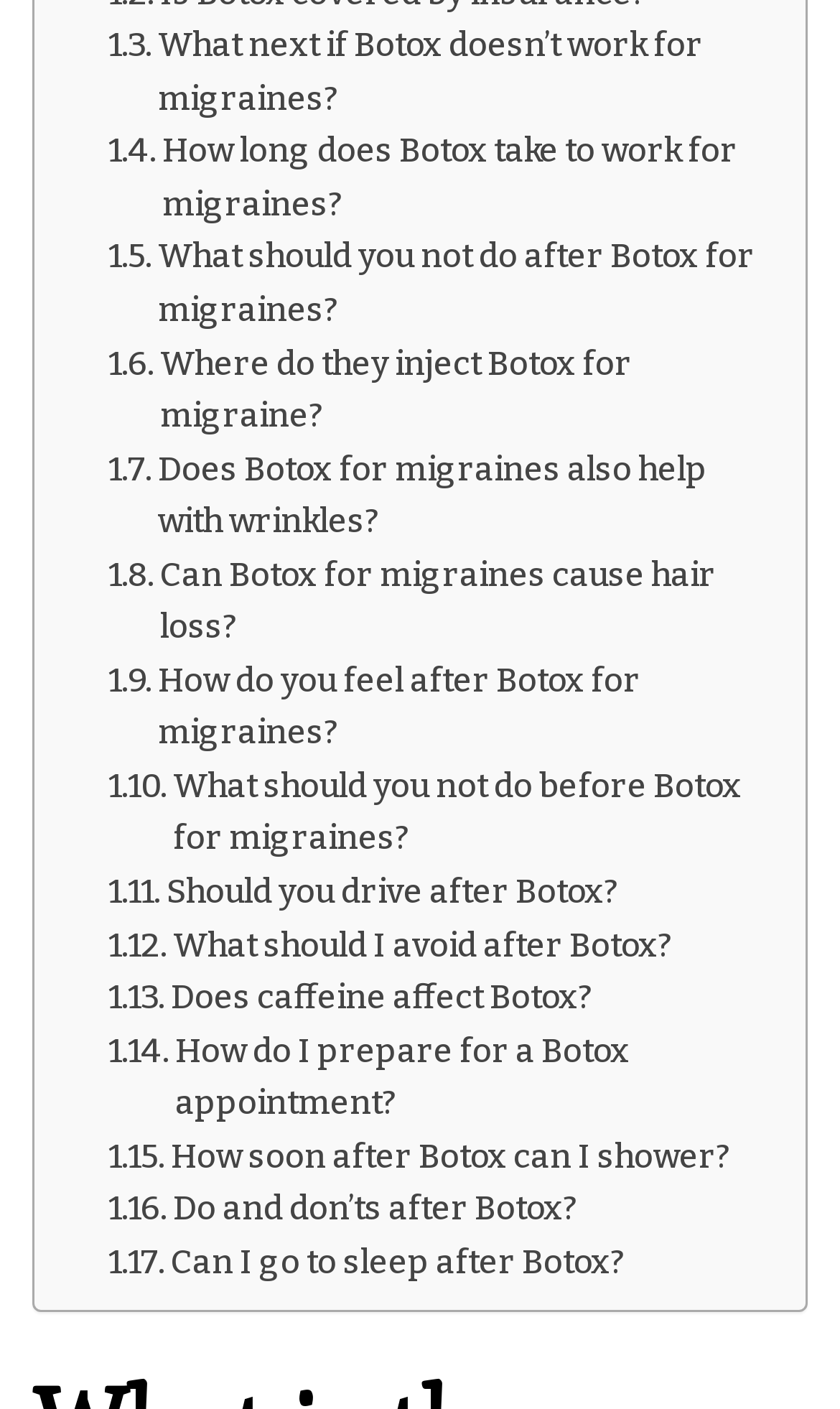Provide a single word or phrase to answer the given question: 
What should you avoid after Botox?

Multiple things